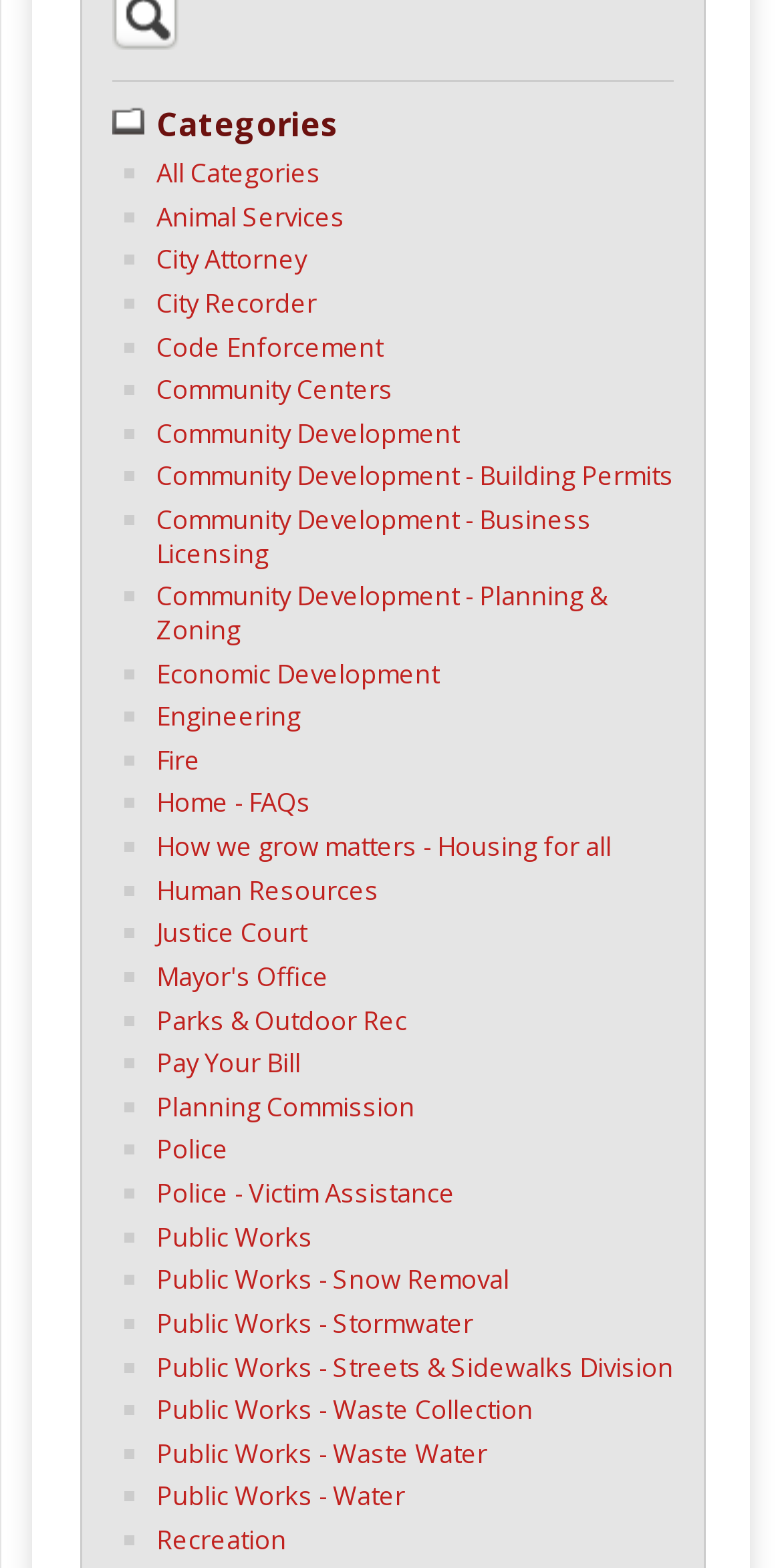Please identify the bounding box coordinates of the element that needs to be clicked to execute the following command: "Explore Recreation". Provide the bounding box using four float numbers between 0 and 1, formatted as [left, top, right, bottom].

[0.2, 0.97, 0.367, 0.993]